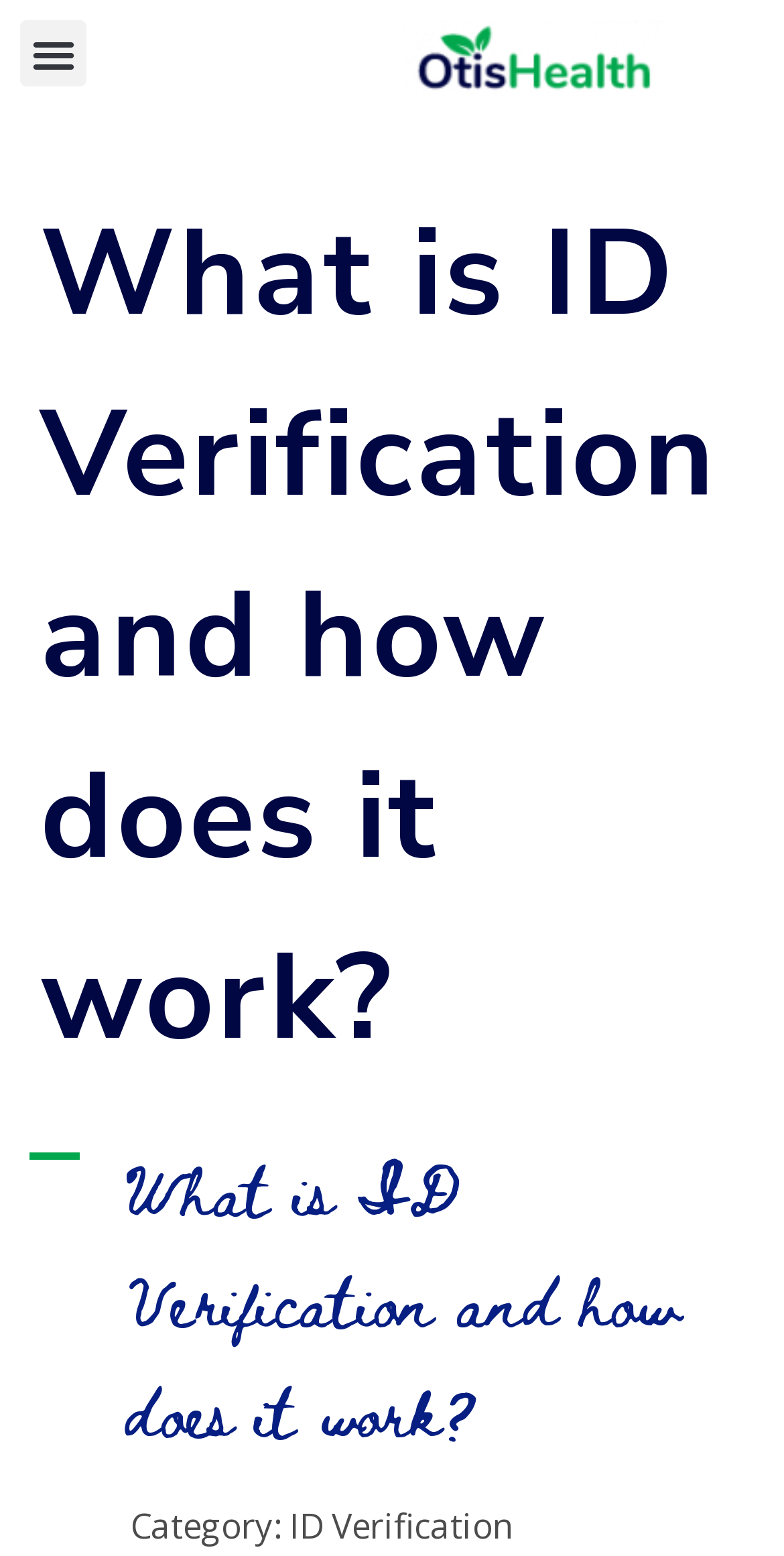Where is the OtisHealth logo located?
Based on the screenshot, provide a one-word or short-phrase response.

Top-right